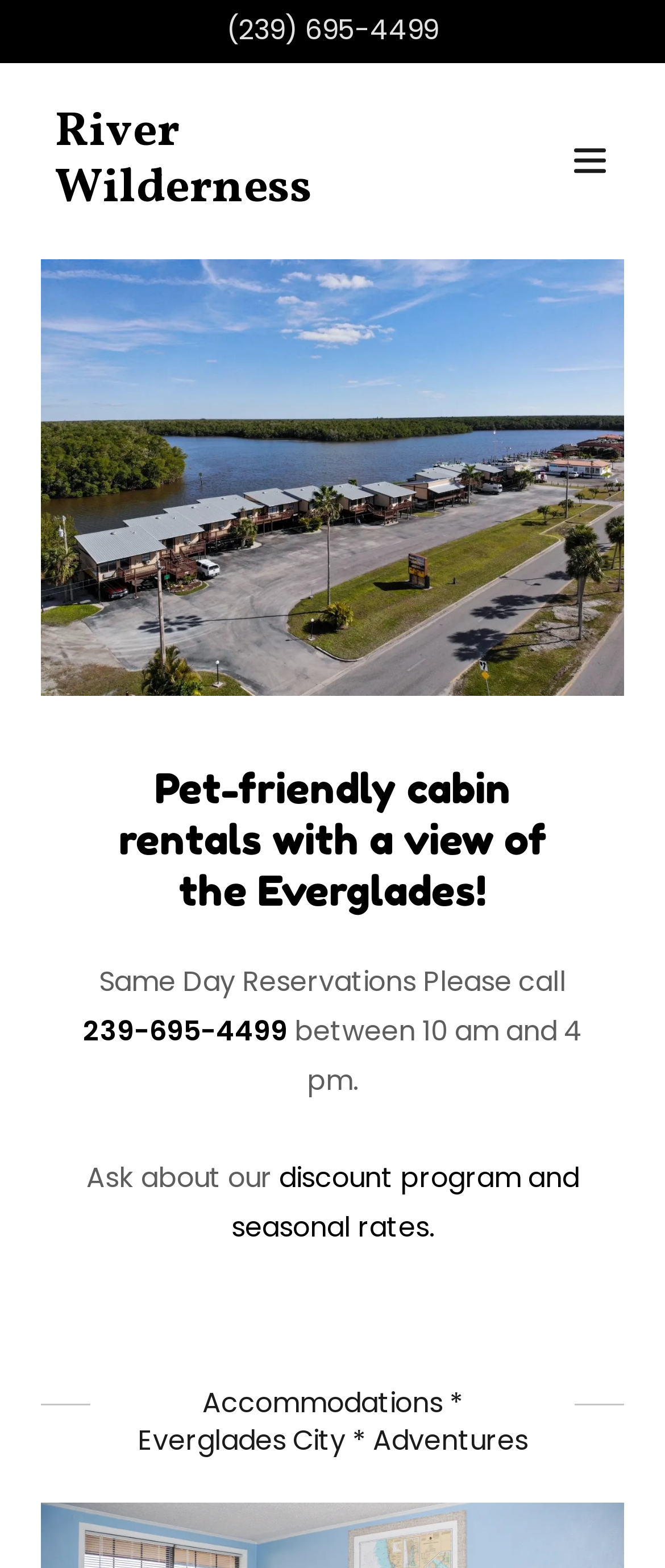Provide a single word or phrase to answer the given question: 
What is the time frame for same-day reservations?

Between 10 am and 4 pm